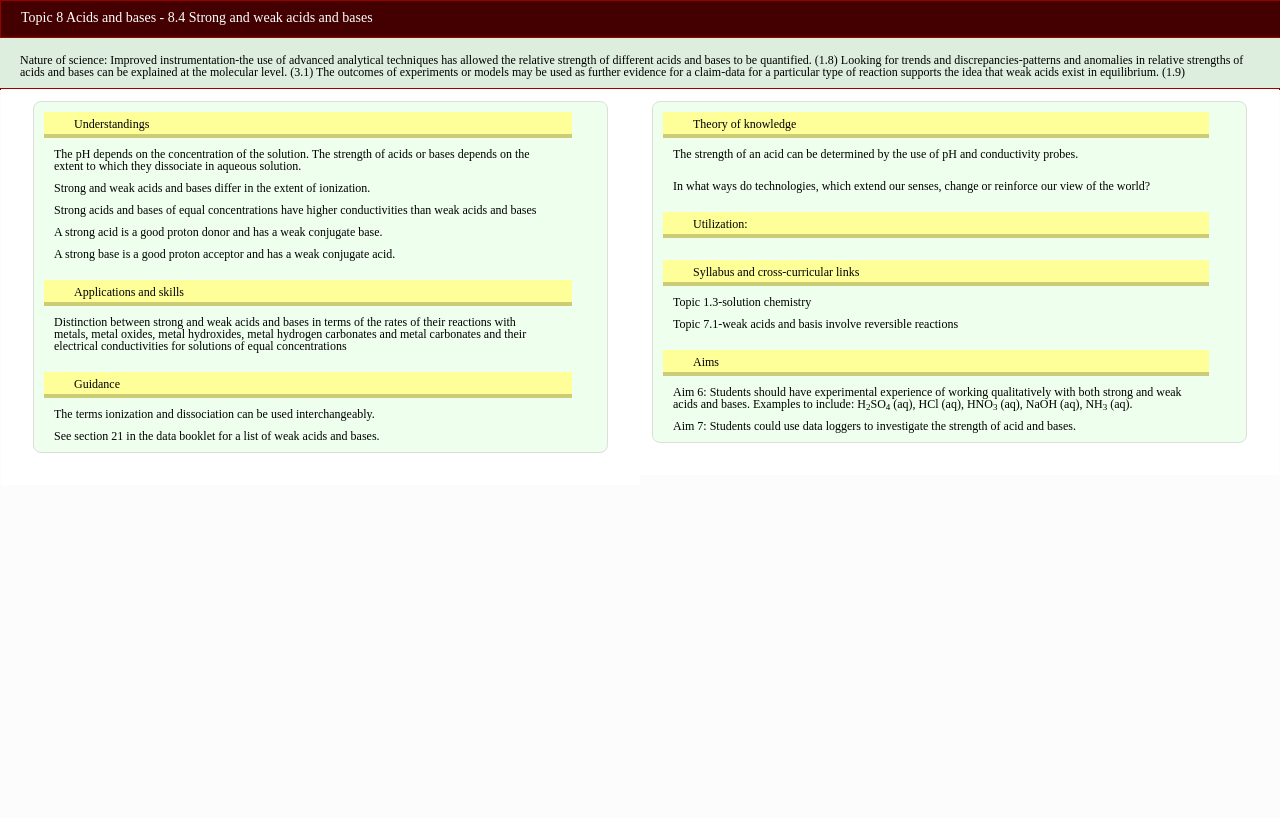Offer a meticulous description of the webpage's structure and content.

This webpage is about strong and weak acids and bases, with a focus on understanding their properties and applications. At the top, there is a brief introduction to the topic, discussing how advanced analytical techniques have allowed for the quantification of acid and base strengths.

Below the introduction, there are four main sections: Understandings, Applications and skills, Guidance, and Theory of knowledge. The Understandings section explains the differences between strong and weak acids and bases, including their extent of ionization and conductivity. There are five paragraphs of text in this section, each discussing a specific aspect of acid and base properties.

The Applications and skills section has one paragraph of text, which discusses the distinction between strong and weak acids and bases in terms of their reactions with metals and their electrical conductivities.

The Guidance section has two paragraphs of text, which provide additional information on the terms ionization and dissociation, and direct the reader to a list of weak acids and bases in the data booklet.

The Theory of knowledge section has two paragraphs of text, which discuss how the strength of an acid can be determined using pH and conductivity probes, and how technologies that extend our senses can change our view of the world.

To the right of these sections, there are additional headings, including Utilization, Syllabus and cross-curricular links, and Aims. The Utilization section has one empty line of text, while the Syllabus and cross-curricular links section has two paragraphs of text, which mention topics 1.3 and 7.1. The Aims section has one paragraph of text, which discusses experimental experience with strong and weak acids and bases, and lists several examples of acids and bases.

Overall, the webpage is a comprehensive resource for understanding strong and weak acids and bases, with a focus on their properties, applications, and experimental techniques.